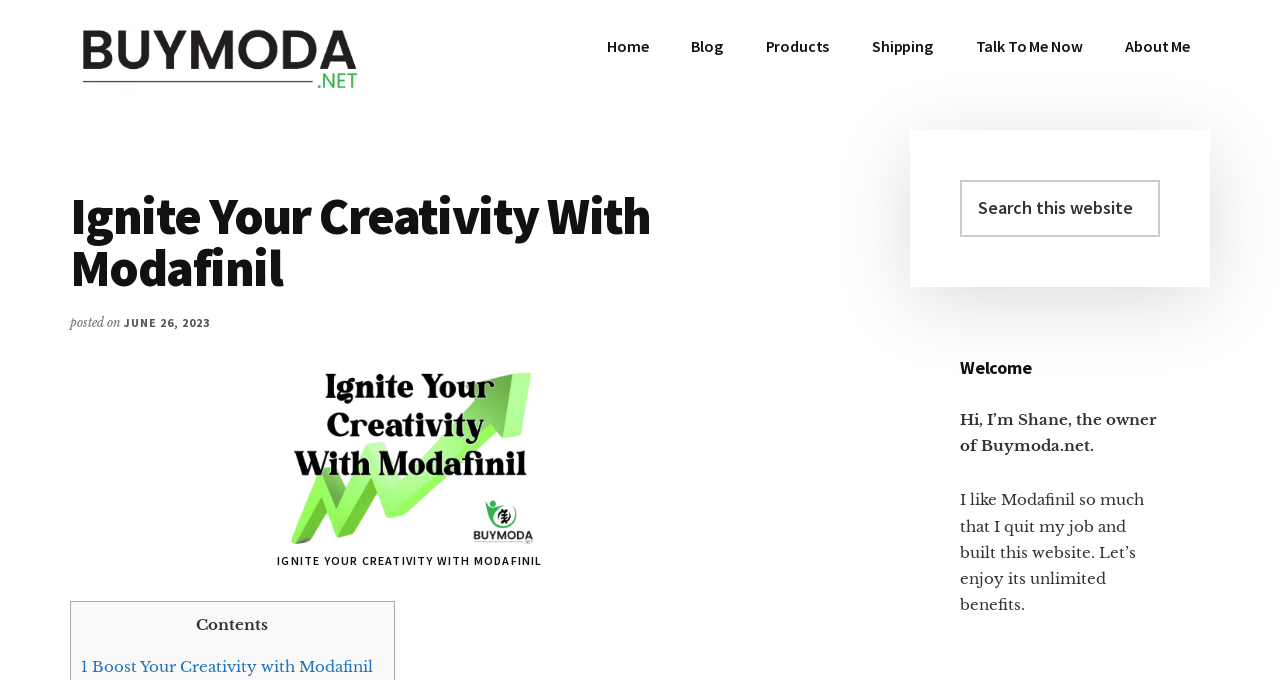Determine the bounding box coordinates for the clickable element required to fulfill the instruction: "Click the '1 Boost Your Creativity with Modafinil' link". Provide the coordinates as four float numbers between 0 and 1, i.e., [left, top, right, bottom].

[0.063, 0.966, 0.291, 0.994]